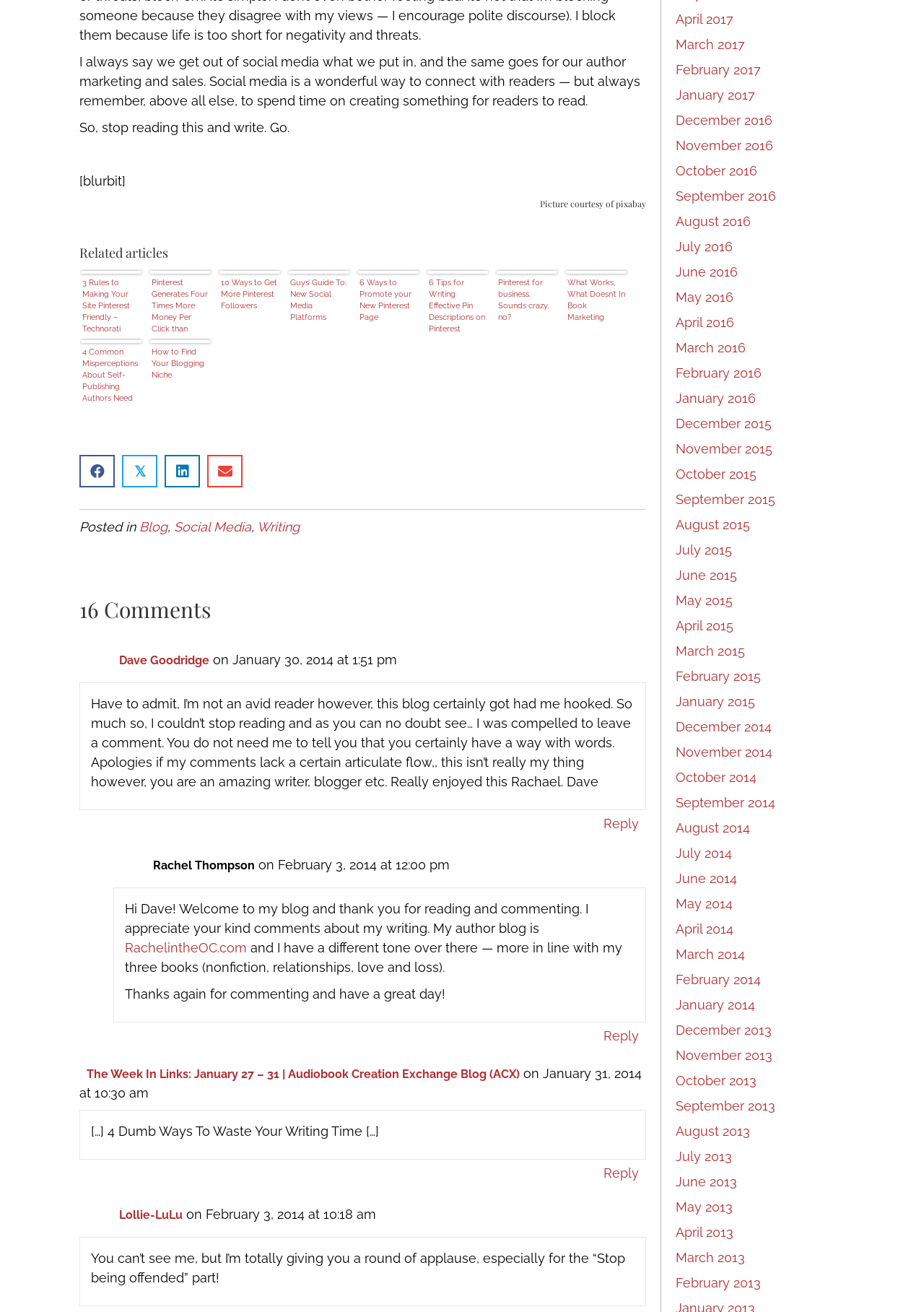Carefully examine the image and provide an in-depth answer to the question: What is the author's name?

The author's name can be inferred from the text content, specifically from the comment section where the author responds to a comment with 'Hi Dave! Welcome to my blog and thank you for reading and commenting. I appreciate your kind comments about my writing.' The author's name is Rachael.